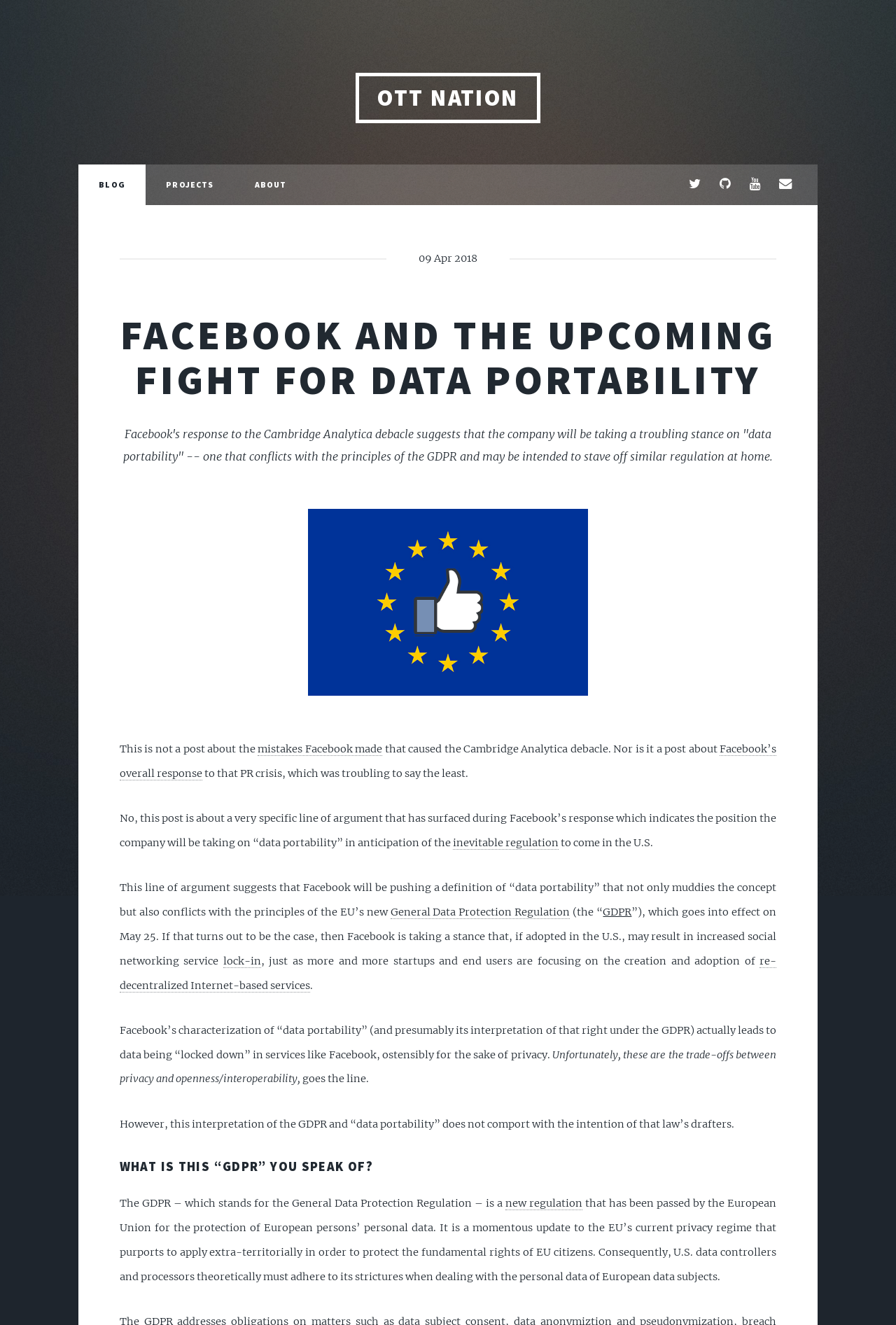Locate the bounding box coordinates of the area to click to fulfill this instruction: "Click on the 'OTT NATION' link". The bounding box should be presented as four float numbers between 0 and 1, in the order [left, top, right, bottom].

[0.397, 0.055, 0.603, 0.093]